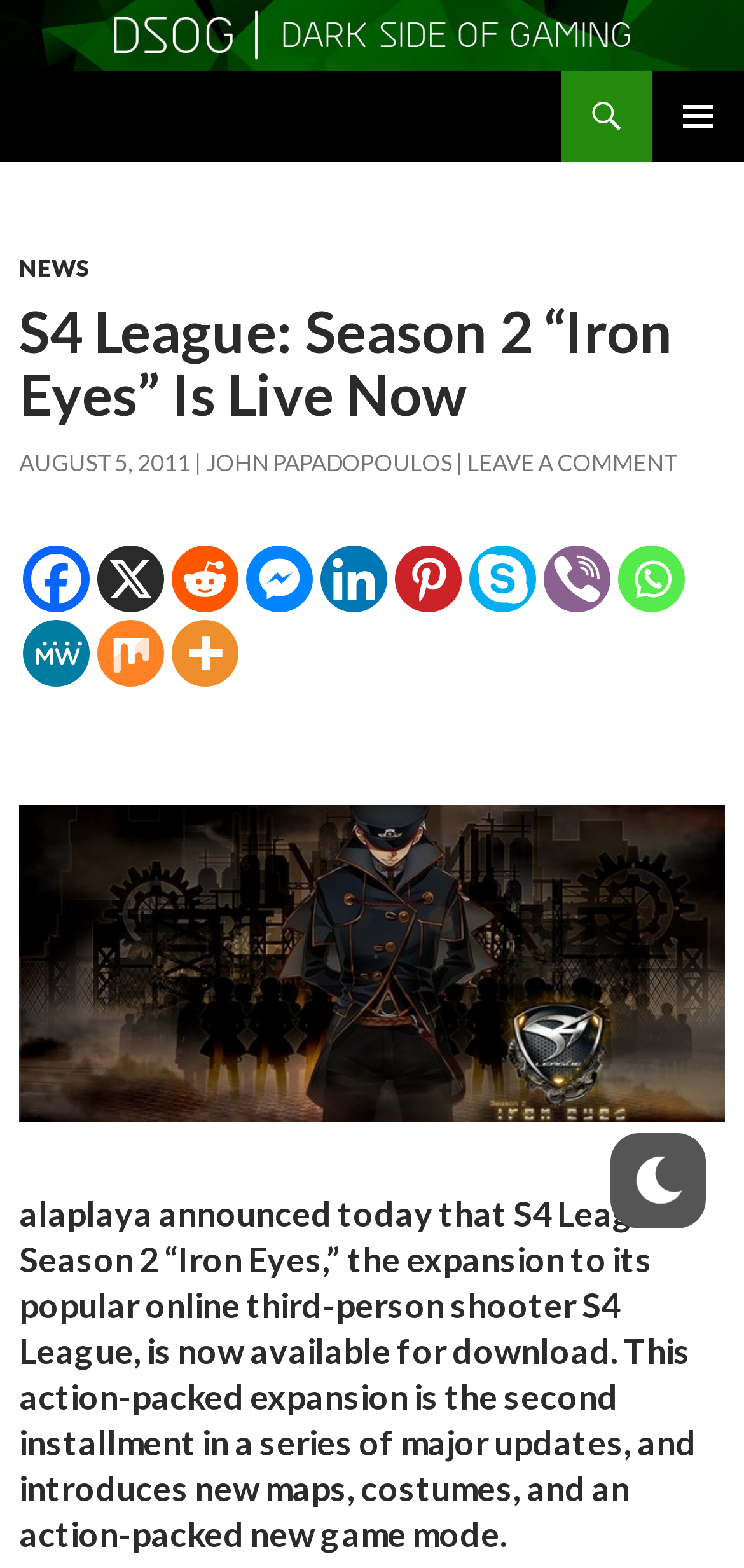Based on the provided description, "Primary Menu", find the bounding box of the corresponding UI element in the screenshot.

[0.877, 0.045, 1.0, 0.104]